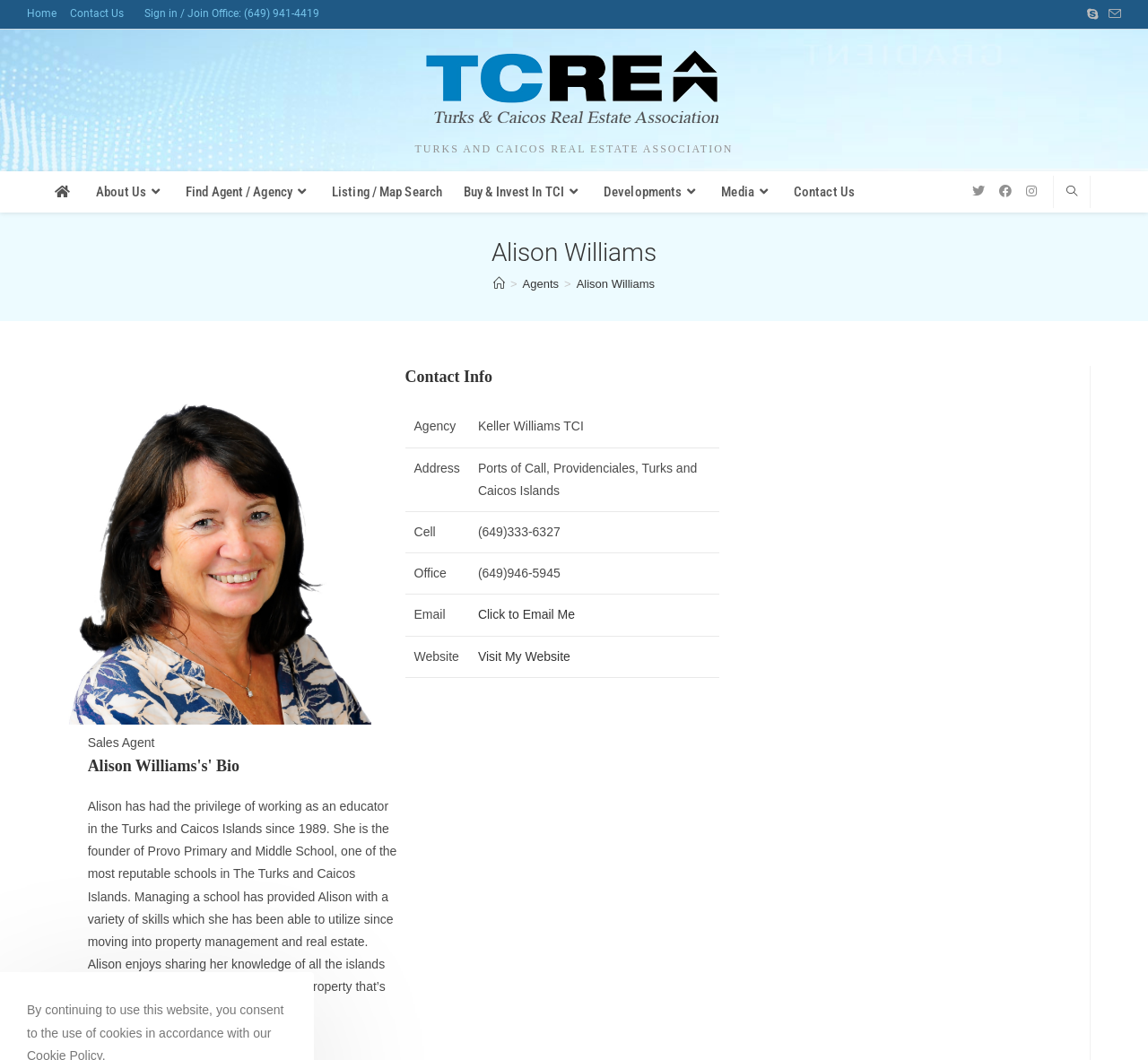What is the name of the real estate portal?
Based on the image, provide a one-word or brief-phrase response.

The Real Estate Portal in Turks and Caicos Islands